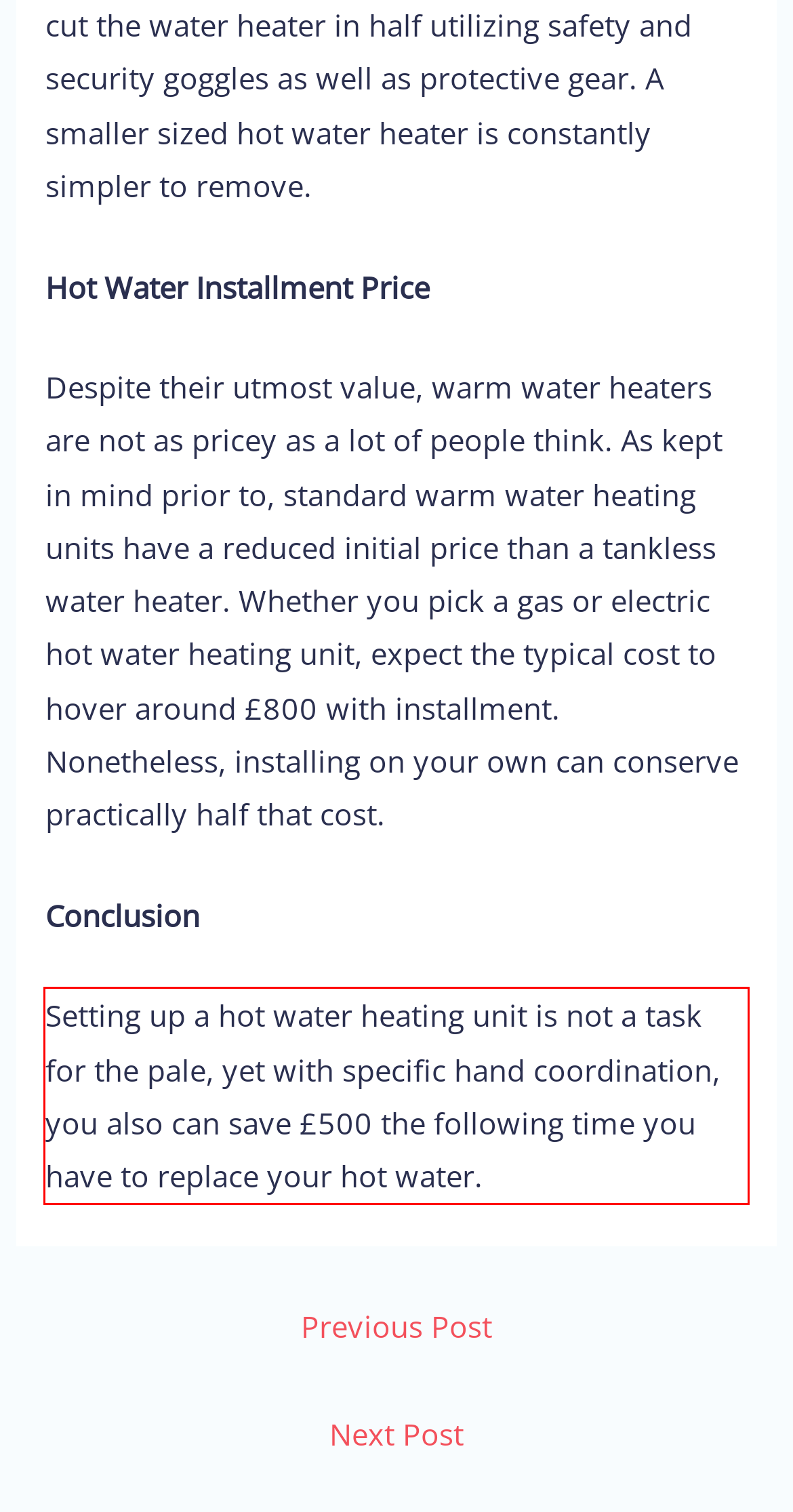Please look at the webpage screenshot and extract the text enclosed by the red bounding box.

Setting up a hot water heating unit is not a task for the pale, yet with specific hand coordination, you also can save £500 the following time you have to replace your hot water.